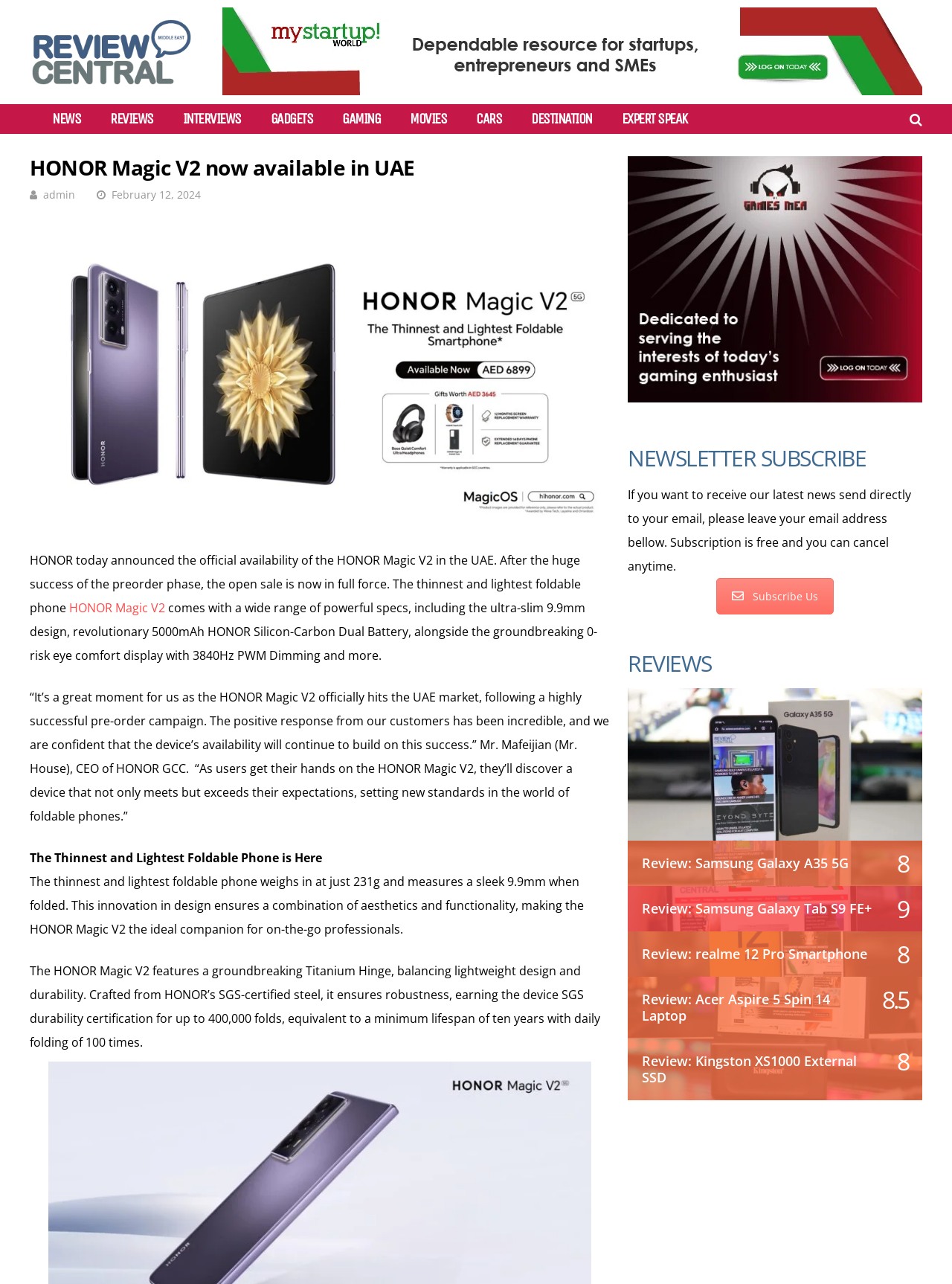Identify the bounding box coordinates of the specific part of the webpage to click to complete this instruction: "Click on NEWS".

[0.055, 0.087, 0.084, 0.098]